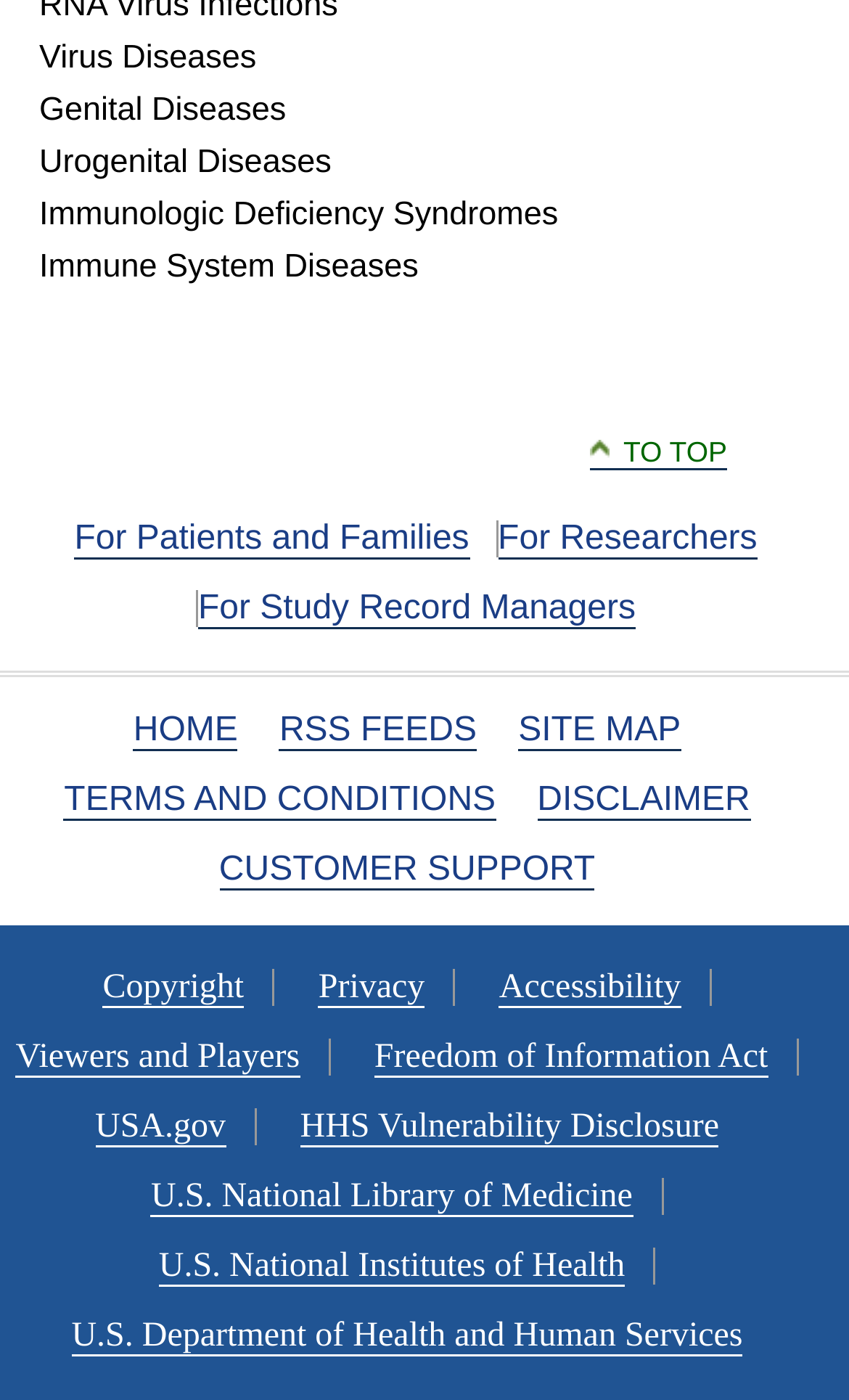Reply to the question with a single word or phrase:
What is the second link from the top-right section?

RSS FEEDS